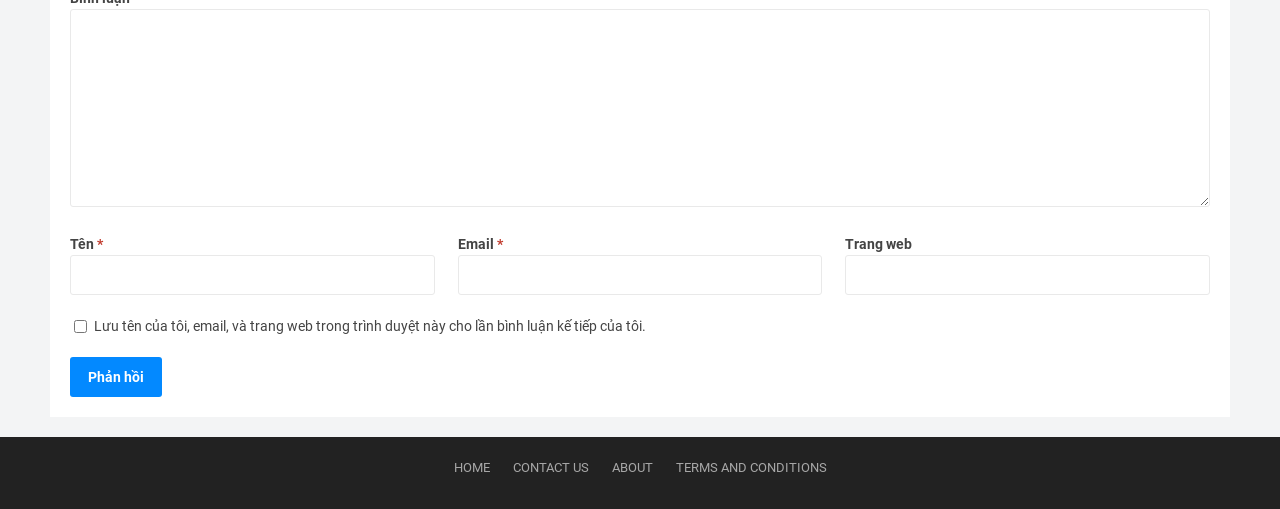Determine the bounding box coordinates (top-left x, top-left y, bottom-right x, bottom-right y) of the UI element described in the following text: parent_node: Trang web name="url"

[0.66, 0.5, 0.945, 0.579]